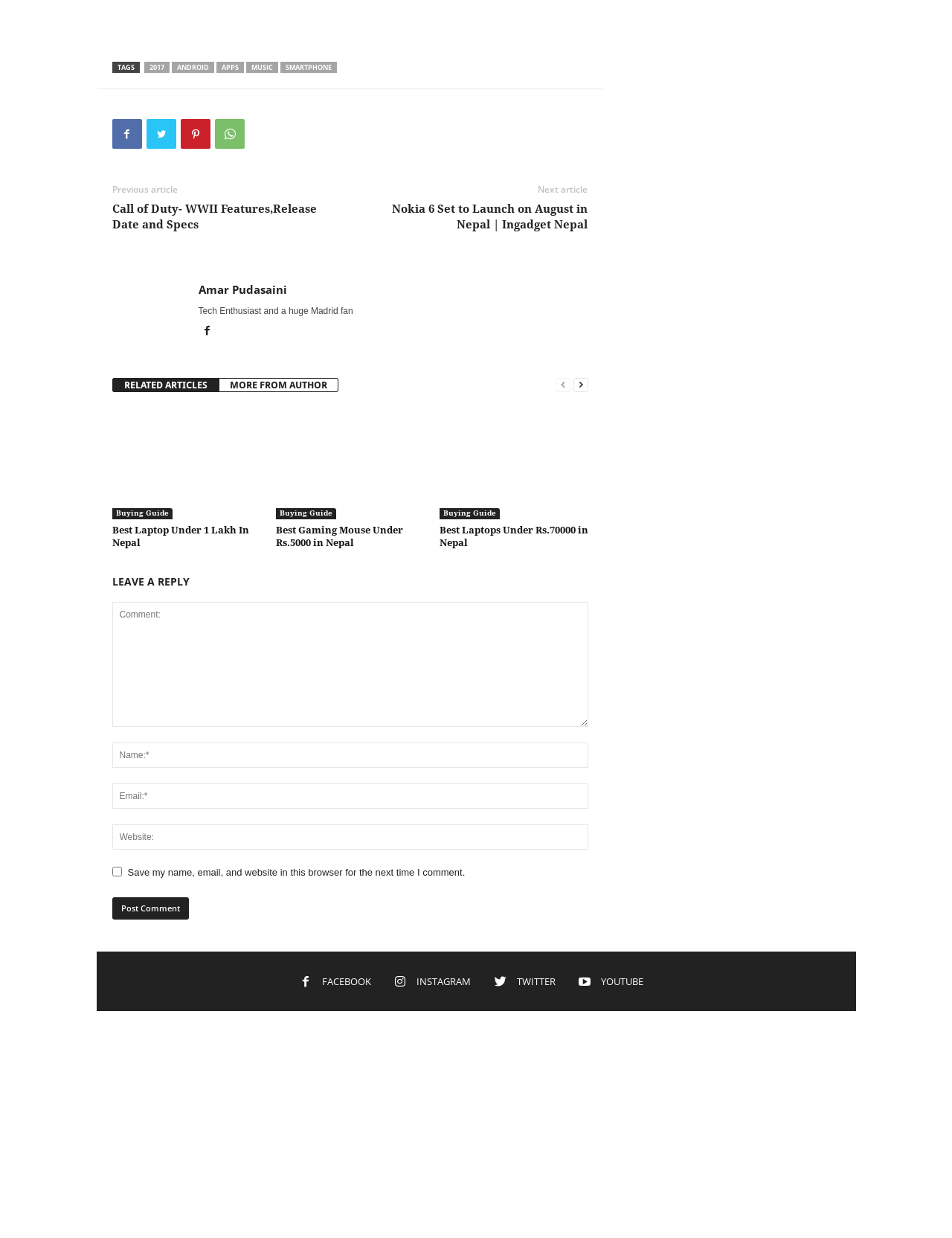How many social media platforms are linked on this webpage?
Look at the image and provide a short answer using one word or a phrase.

4